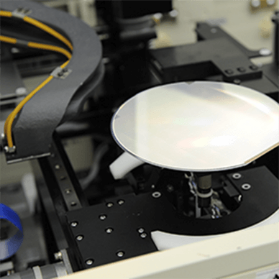Look at the image and give a detailed response to the following question: What is the function of the framework surrounding the wafer?

The caption describes the framework as having precision-engineered parts designed to manipulate the wafer during the manufacturing process, indicating that its function is to manipulate the wafer in some way.